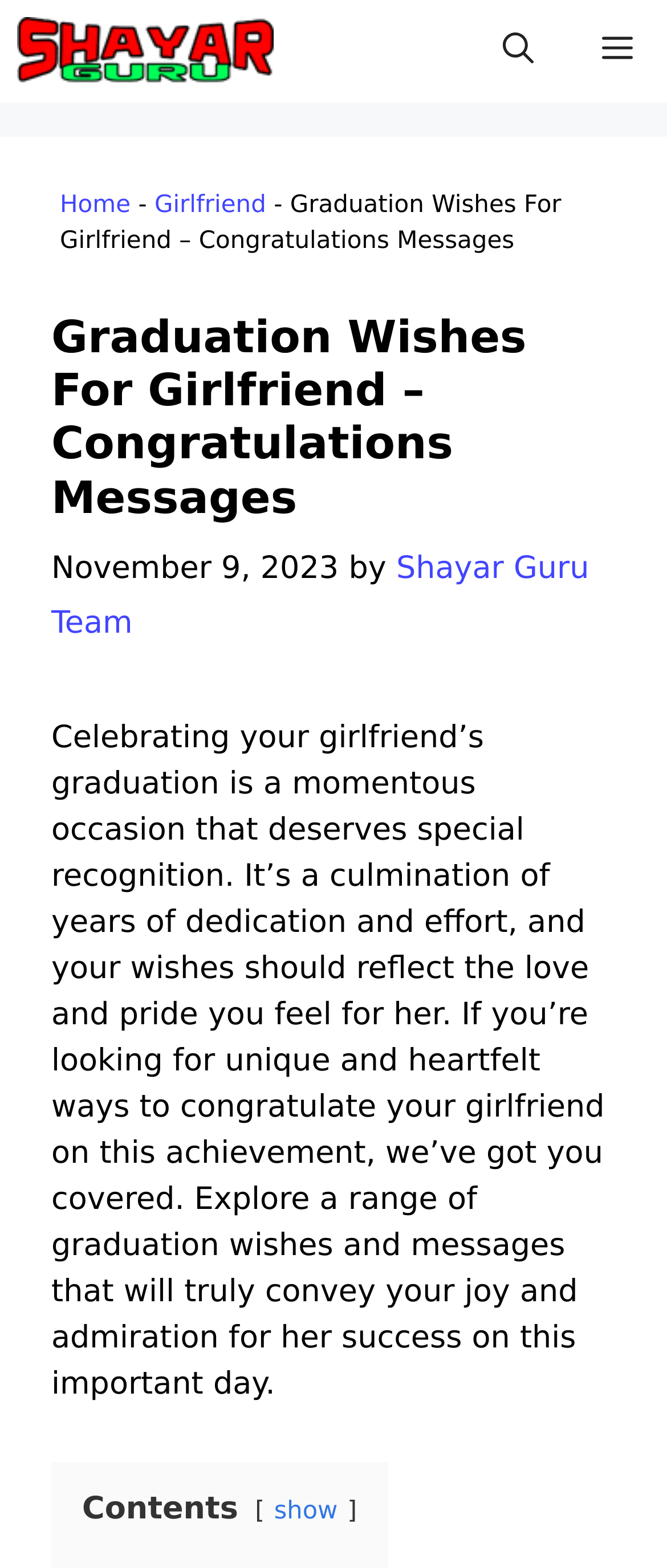Describe all significant elements and features of the webpage.

The webpage is about graduation wishes for a girlfriend, with a focus on providing heartfelt and unique congratulatory messages. At the top, there is a navigation bar with a logo "Shayar Guru" on the left and a menu button on the right. Below the navigation bar, there is a breadcrumbs section that displays the page's hierarchy, showing links to "Home" and "Girlfriend" categories, as well as the current page title "Graduation Wishes For Girlfriend – Congratulations Messages".

The main content area is divided into sections, with a heading that repeats the page title. Below the heading, there is a timestamp indicating the publication date, "November 9, 2023", followed by the author's name, "Shayar Guru Team". The main text area contains a paragraph that explains the significance of celebrating a girlfriend's graduation and introduces the purpose of the page, which is to provide unique and heartfelt congratulatory messages.

Further down the page, there is a section with a heading "Contents", which likely links to different parts of the page or related content. There is also a "show" button nearby, which may expand or collapse a section of the page. Overall, the webpage is designed to provide a collection of graduation wishes and messages for a girlfriend, with a focus on conveying love, pride, and admiration for her achievement.